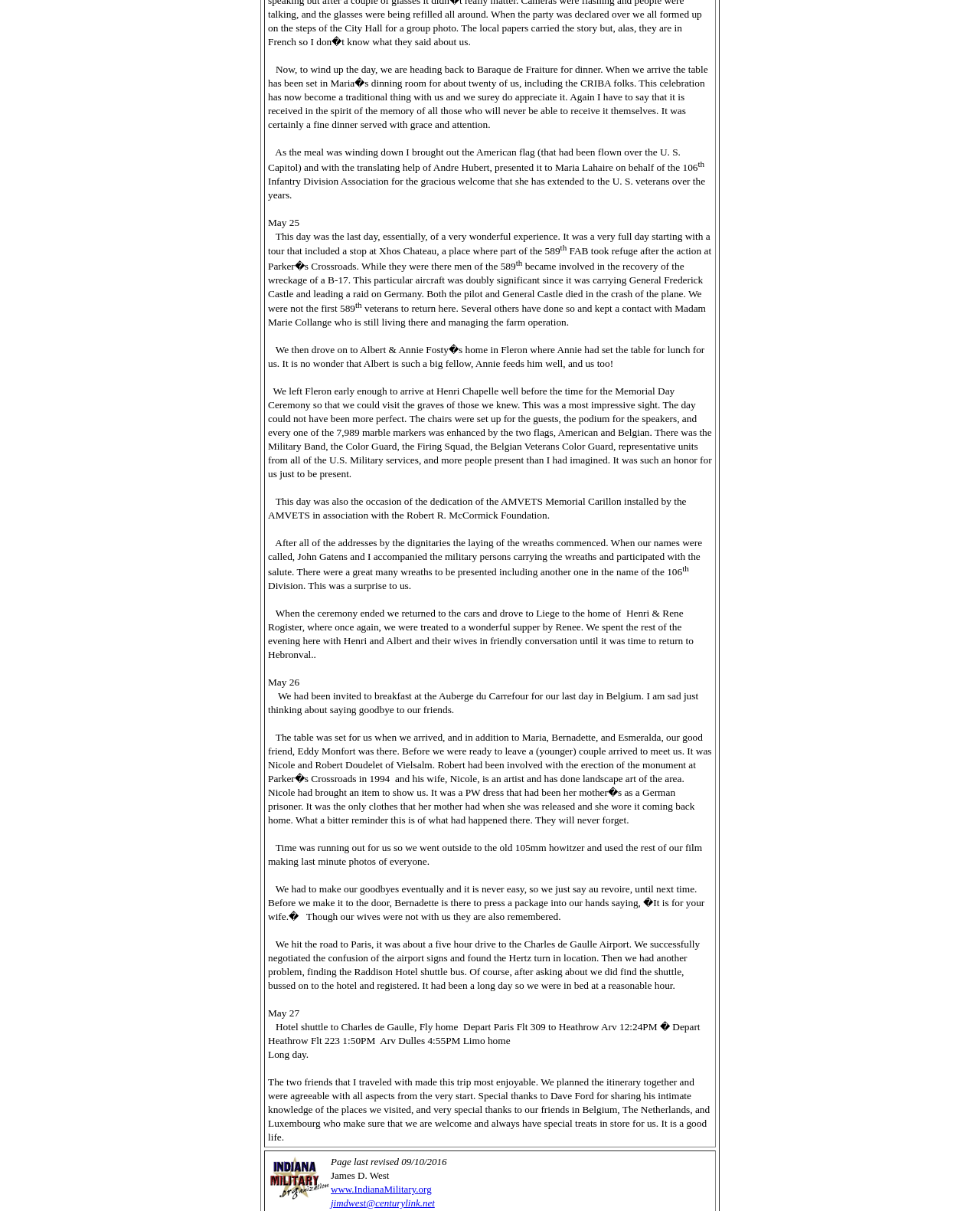Use a single word or phrase to answer the question:
Who did the author meet at the Auberge du Carrefour?

Eddy Monfort